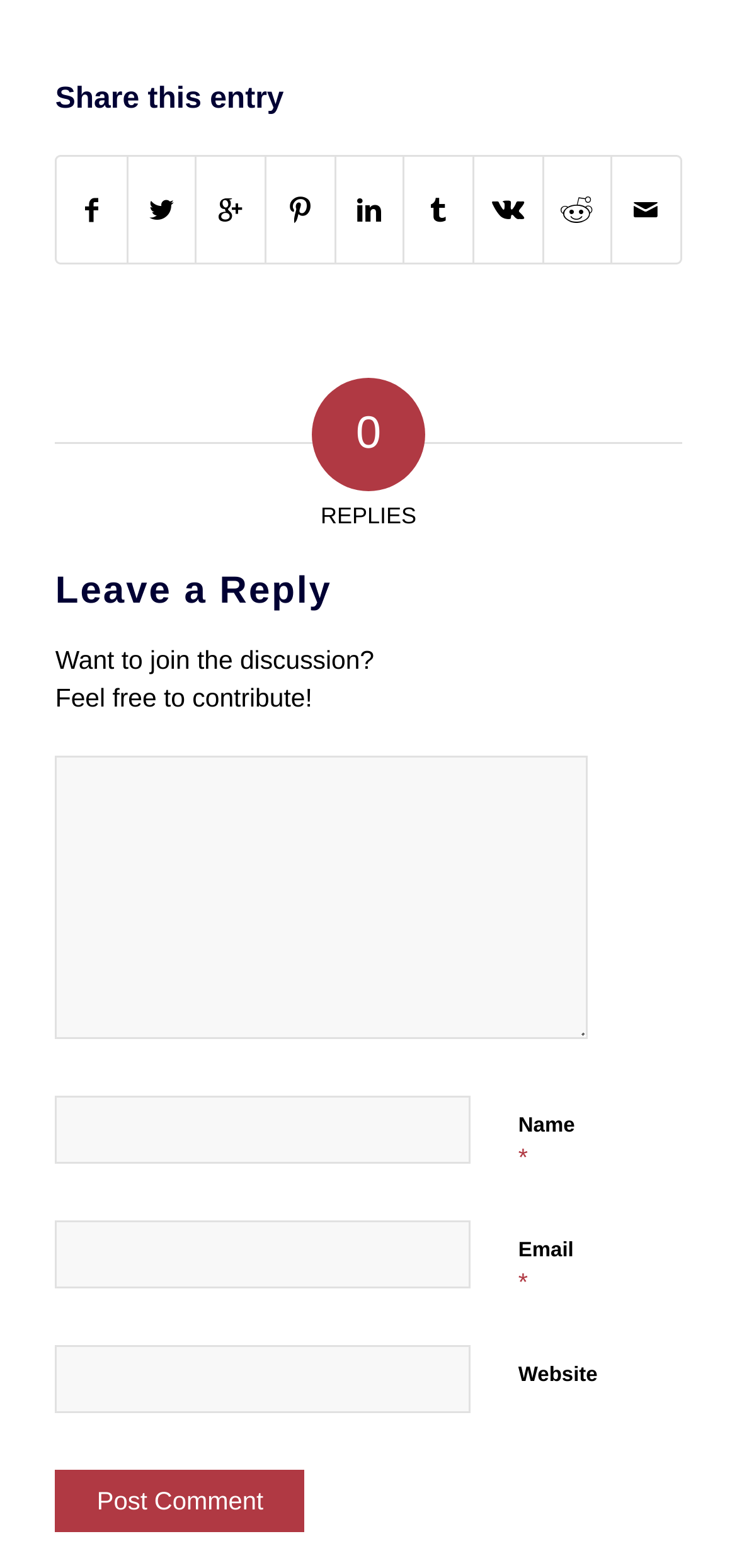How many social media links are available?
Relying on the image, give a concise answer in one word or a brief phrase.

8